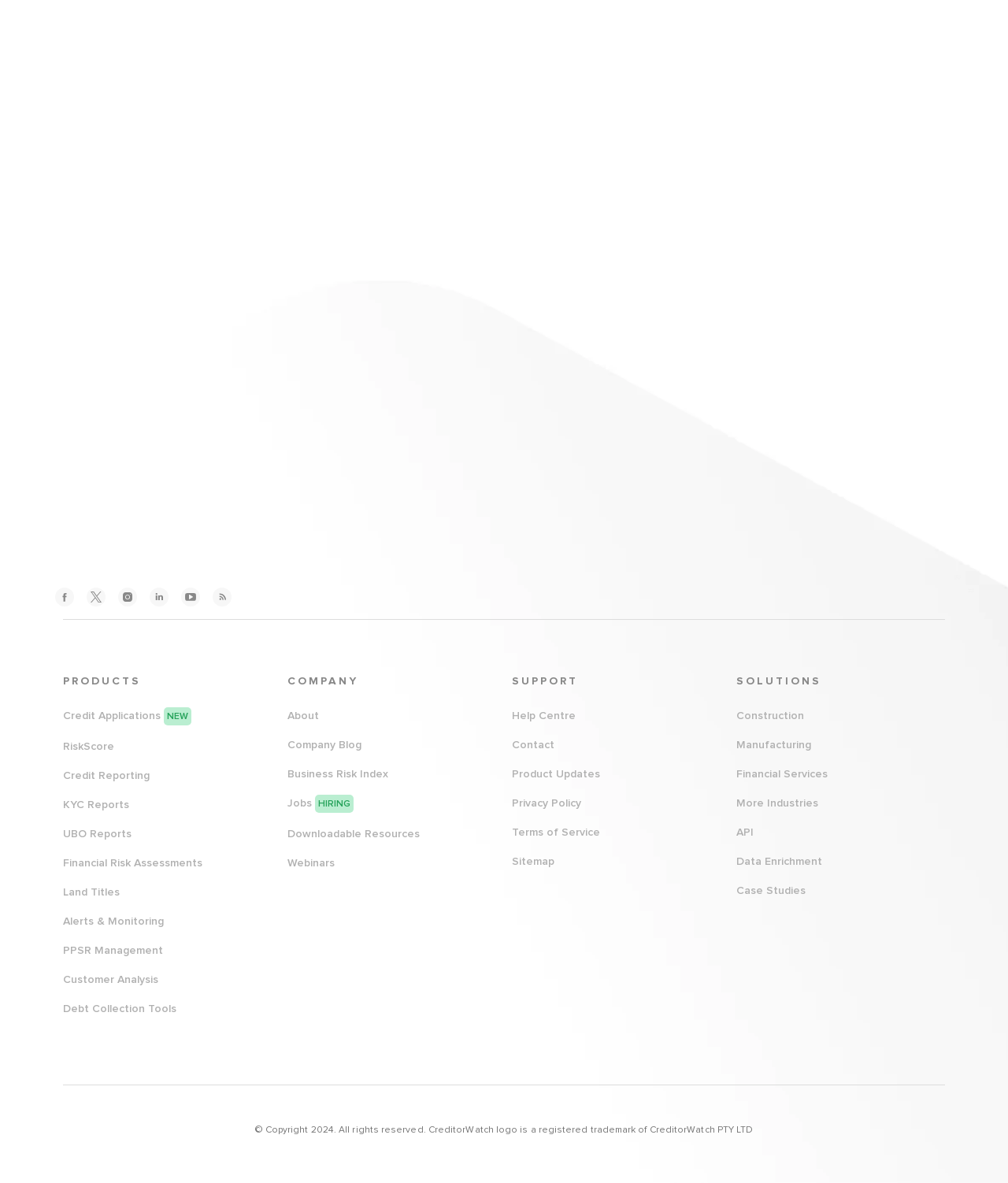Can you find the bounding box coordinates of the area I should click to execute the following instruction: "Access Help Centre"?

[0.508, 0.6, 0.571, 0.61]